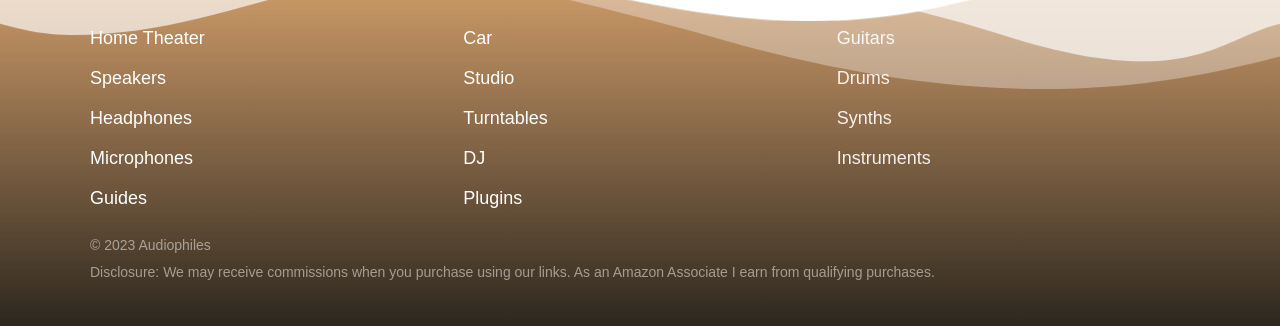Please give a short response to the question using one word or a phrase:
What is the theme of the website?

Audio equipment